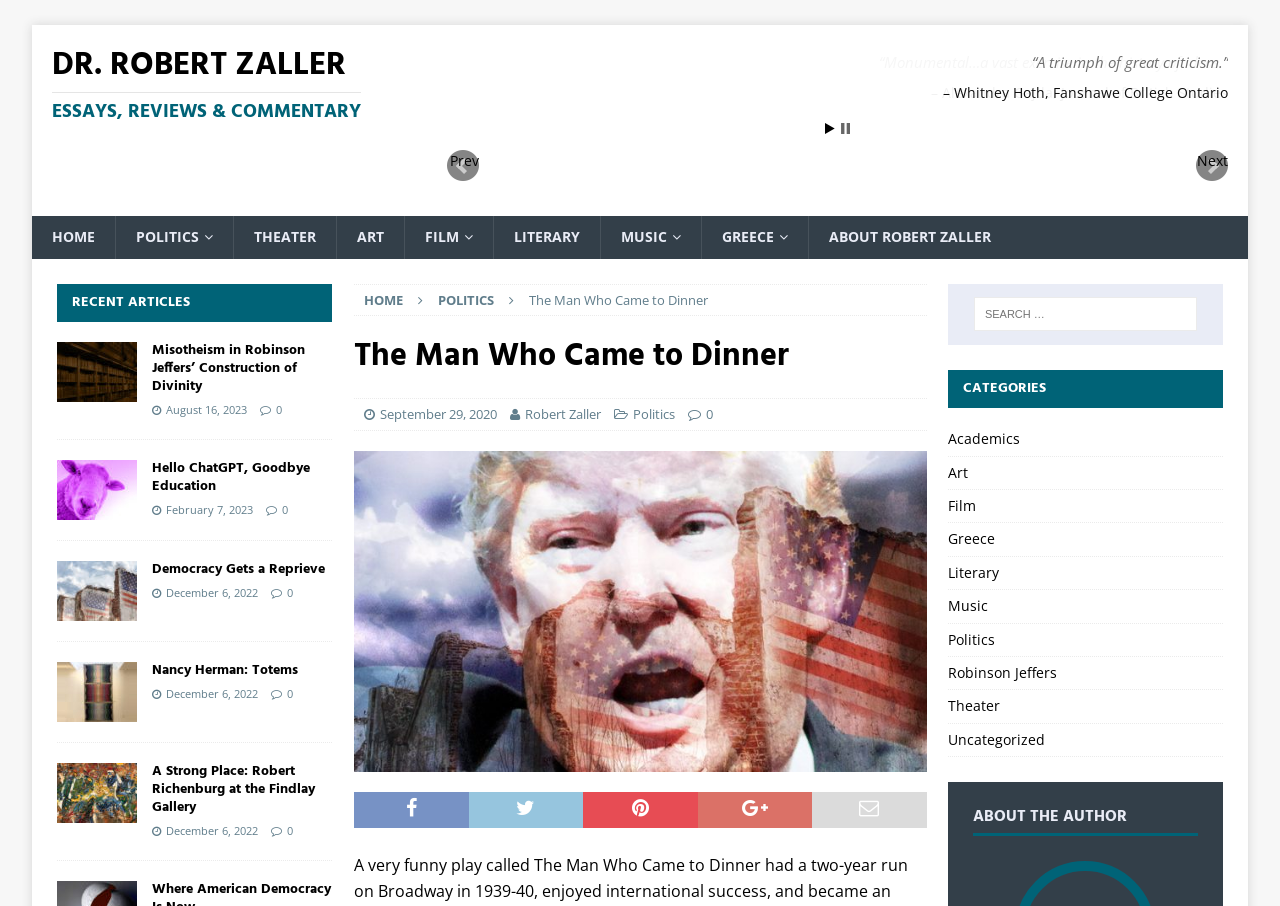Could you provide the bounding box coordinates for the portion of the screen to click to complete this instruction: "Read the article 'Misotheism in Robinson Jeffers’ Construction of Divinity'"?

[0.119, 0.374, 0.238, 0.439]